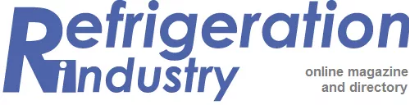What is the purpose of the platform? Examine the screenshot and reply using just one word or a brief phrase.

Provide information and resources